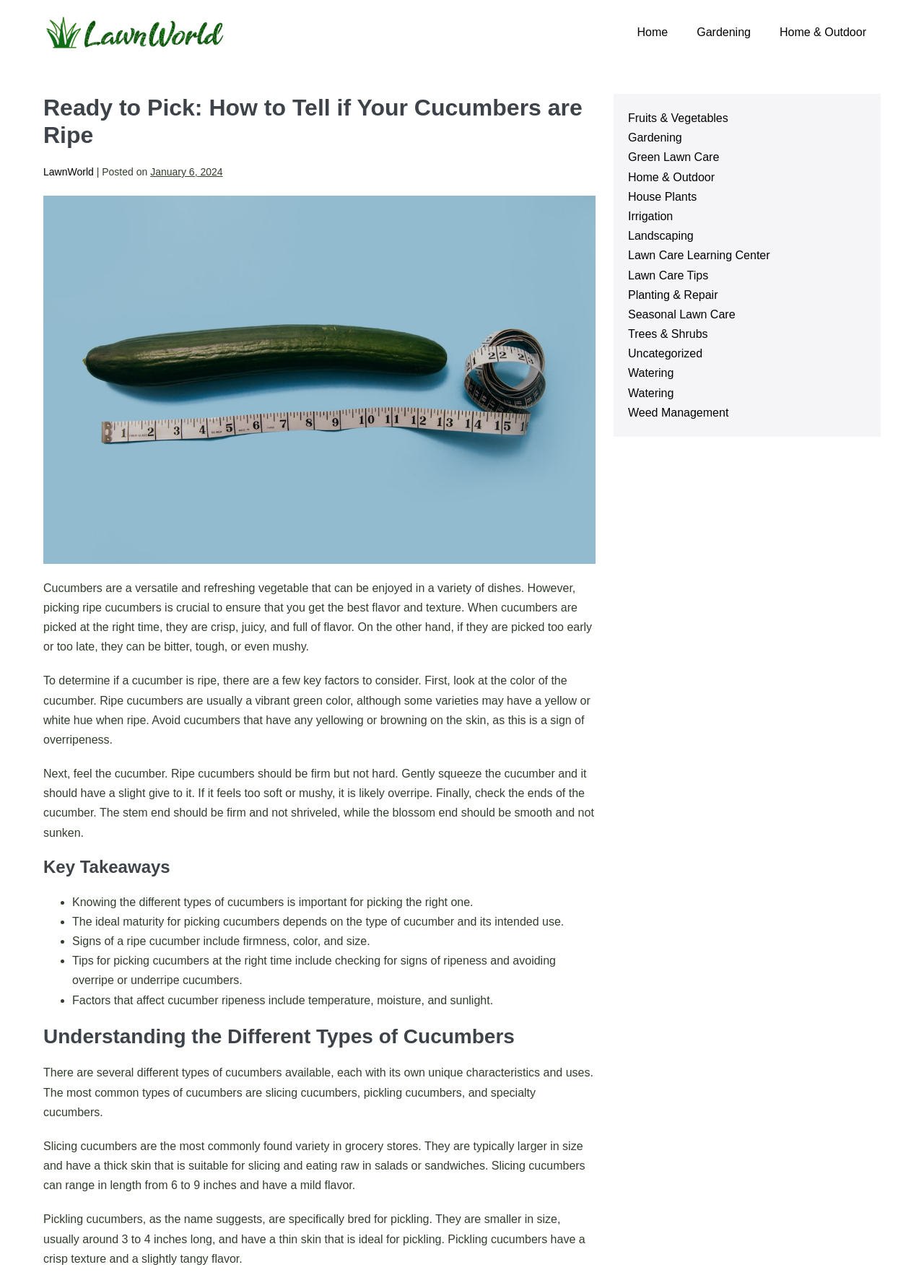Kindly determine the bounding box coordinates for the clickable area to achieve the given instruction: "Click on the 'Lawn World - Everything Outdoor' link".

[0.047, 0.017, 0.242, 0.031]